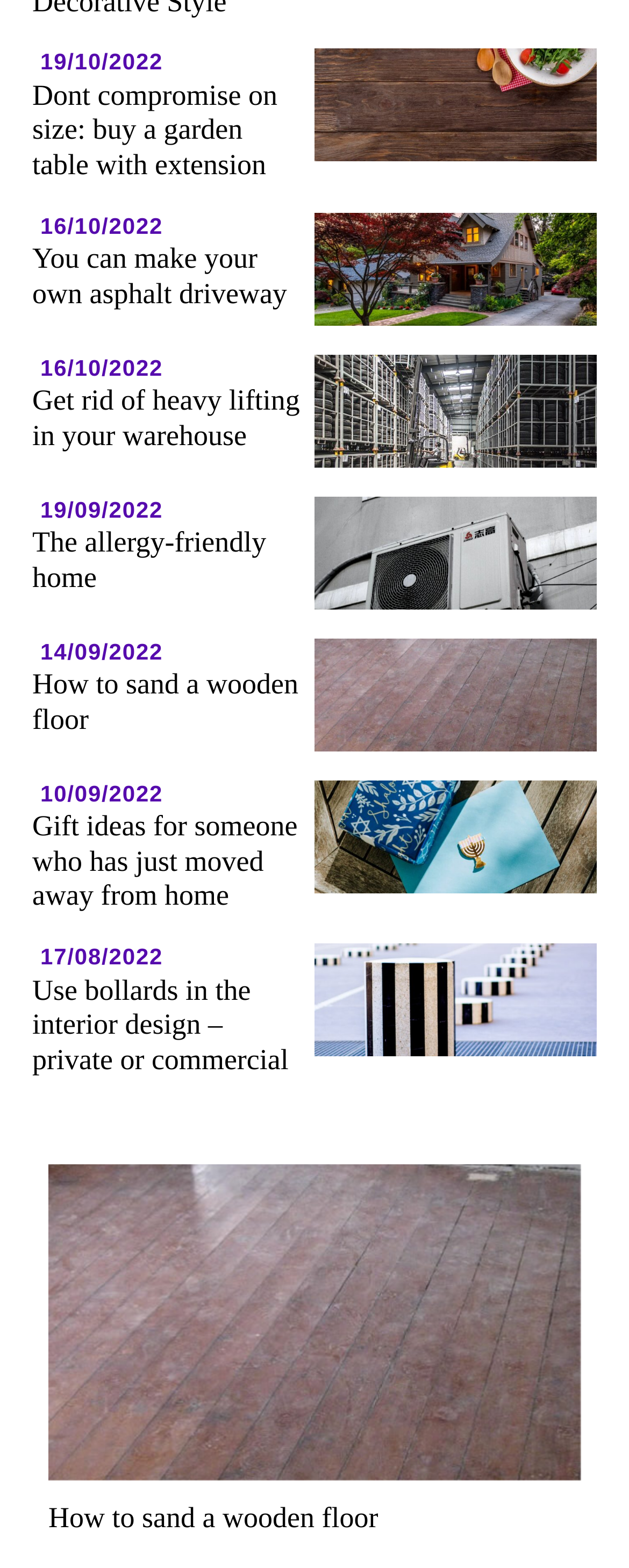Pinpoint the bounding box coordinates of the area that must be clicked to complete this instruction: "View the article about getting rid of heavy lifting in your warehouse".

[0.051, 0.217, 0.949, 0.307]